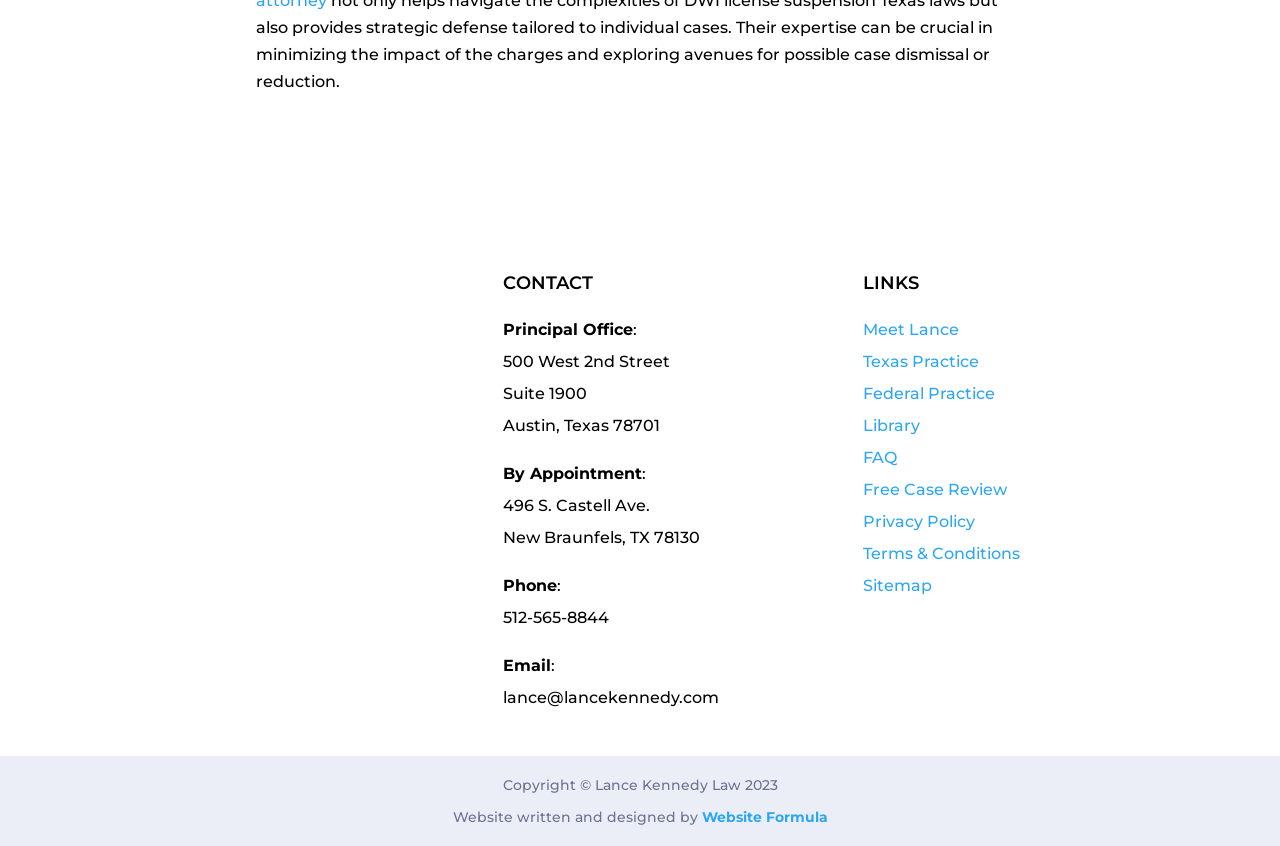Determine the bounding box coordinates of the region that needs to be clicked to achieve the task: "Check out Amazon.com".

None